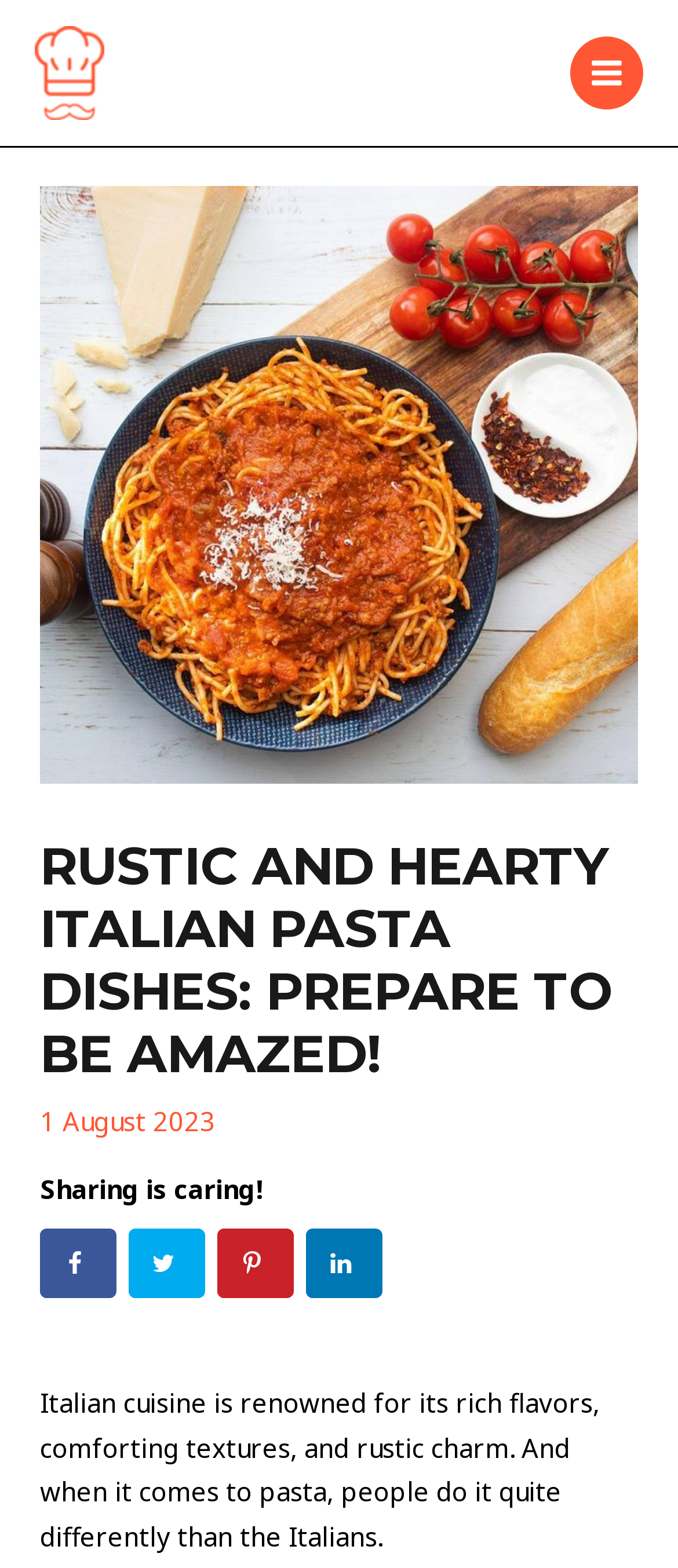Produce an elaborate caption capturing the essence of the webpage.

The webpage is about hearty Italian pasta dishes loved by food critics. At the top left, there is a link to "Delish Pursuit" accompanied by an image with the same name. On the top right, there is a button labeled "MAIN MENU". 

Below the top section, there is a large header that reads "RUSTIC AND HEARTY ITALIAN PASTA DISHES: PREPARE TO BE AMAZED!" in a prominent position. The date "1 August 2023" is displayed below the header. 

Further down, there is a section with social media sharing options, including links to share on Facebook, Twitter, and LinkedIn, each accompanied by a small image. There is also a button to save to Pinterest. 

The main content of the webpage starts with a paragraph that introduces Italian cuisine, describing its rich flavors, comforting textures, and rustic charm, and how Italians approach pasta differently.